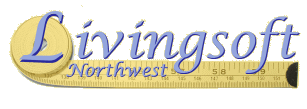Analyze the image and describe all key details you can observe.

The image displays the logo of LivingSoft Northwest, which features the name "Livingsoft" elegantly scripted in blue and gold. Below the main logo text, the word "Northwest" is inscribed in a smaller, italicized font, also in blue. The design incorporates a stylized measuring tape, symbolizing precision and creativity, likely reflecting the company’s focus on sewing and pattern software. This graphic evokes a sense of craftsmanship and expertise, aimed at users in the fashion and sewing industries.